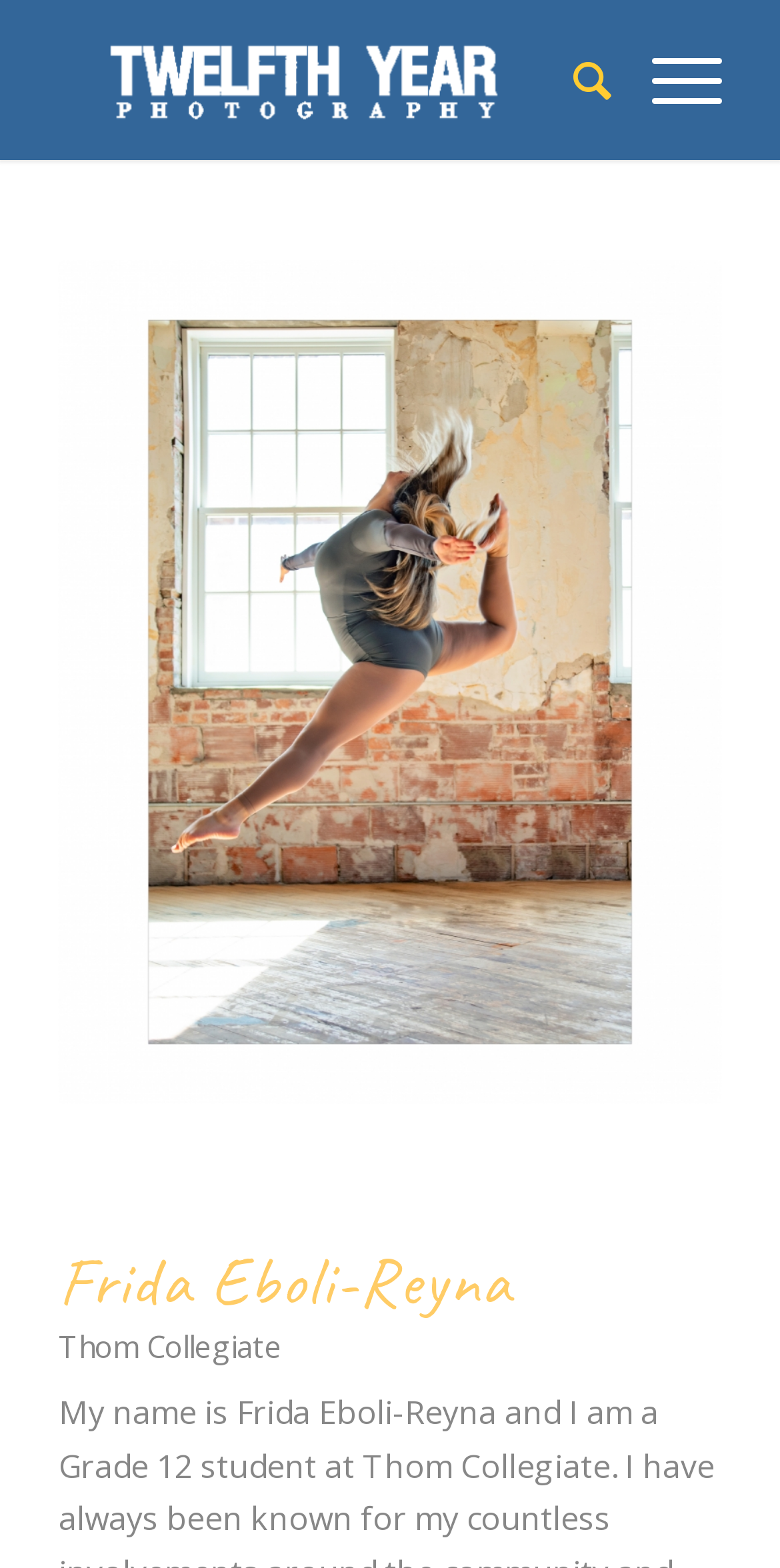Please find the bounding box coordinates in the format (top-left x, top-left y, bottom-right x, bottom-right y) for the given element description. Ensure the coordinates are floating point numbers between 0 and 1. Description: alt="Twelfth Year"

[0.075, 0.0, 0.755, 0.102]